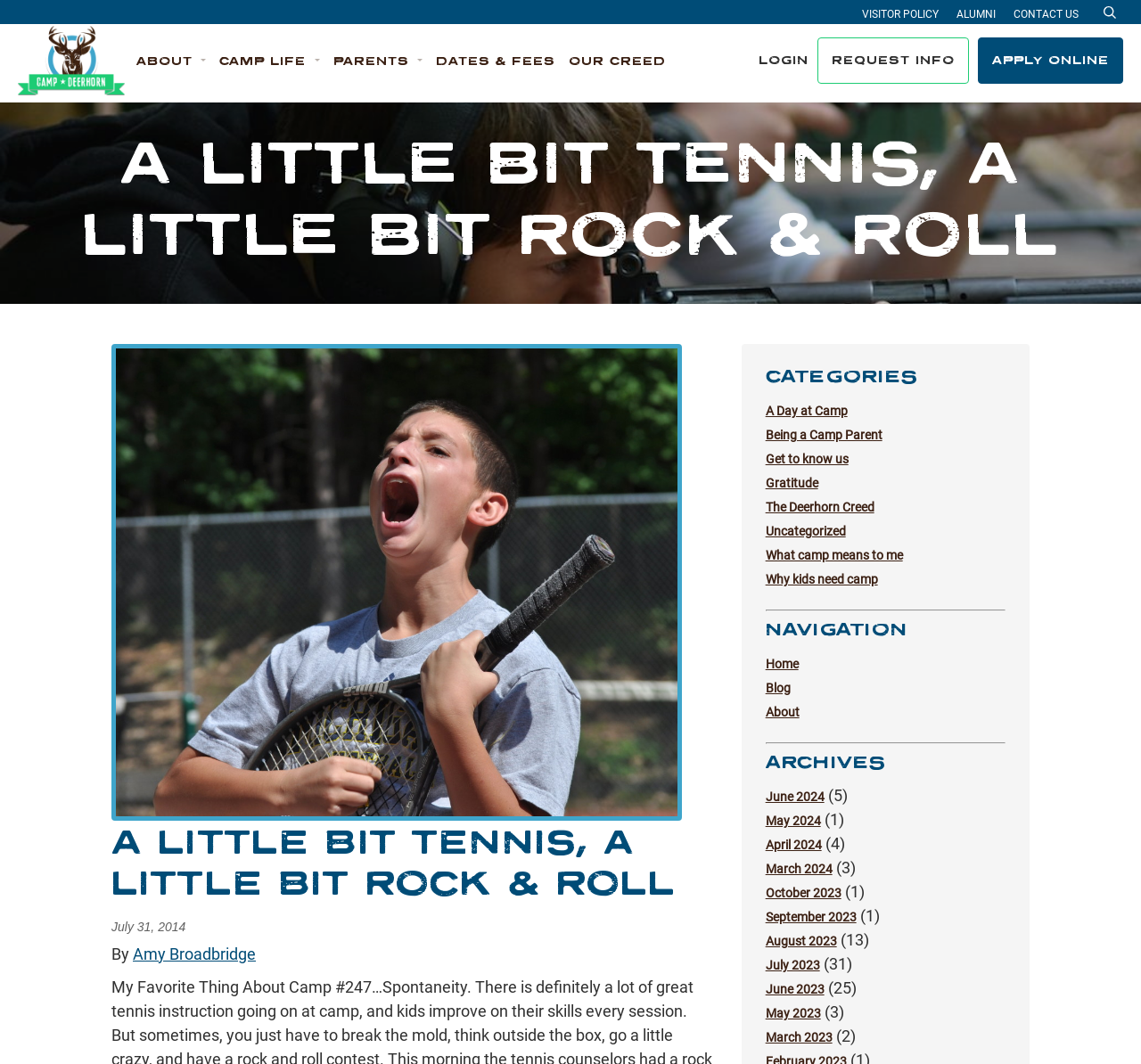What is the name of the camp? From the image, respond with a single word or brief phrase.

Deerhorn